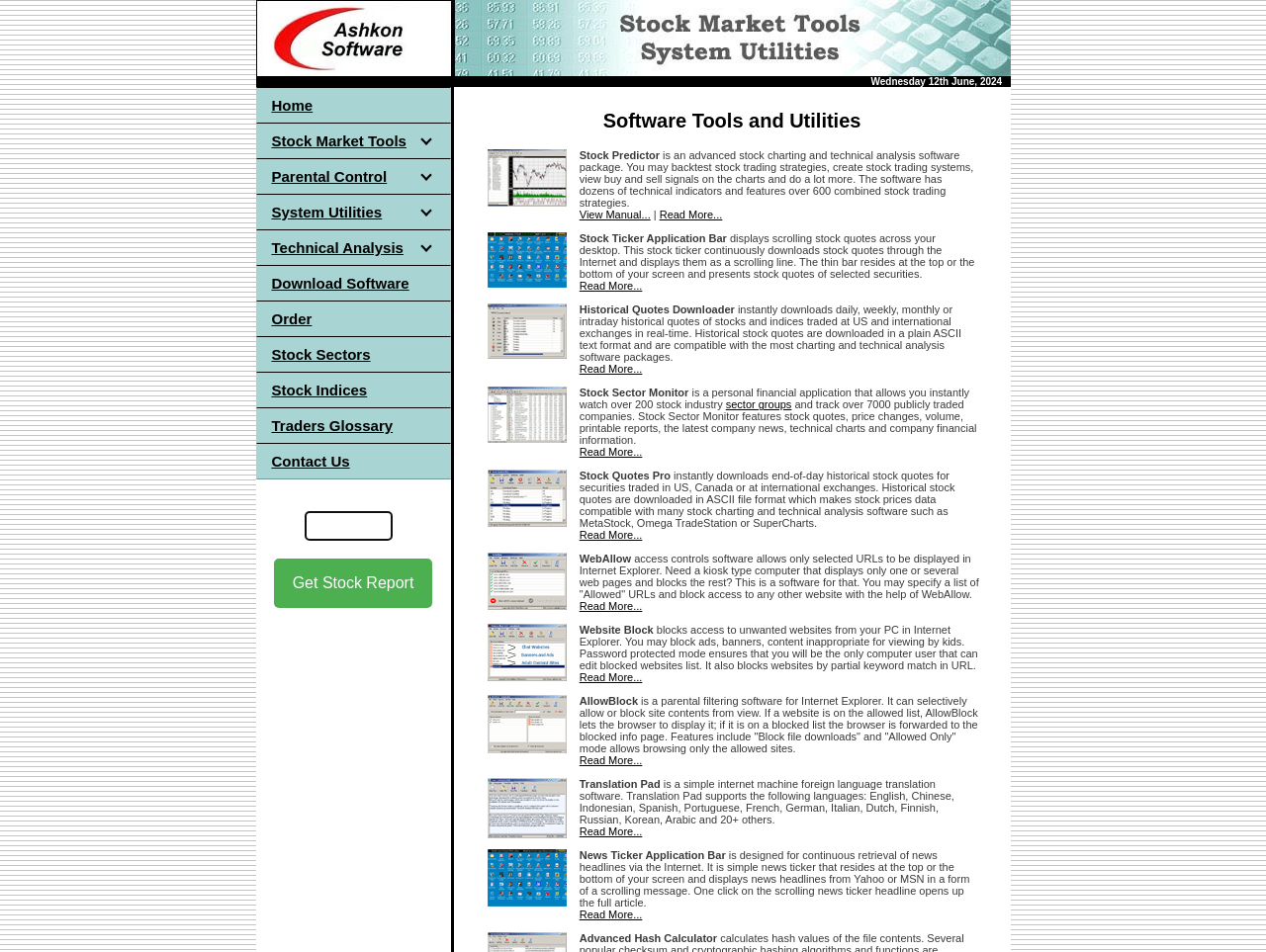Describe all the key features and sections of the webpage thoroughly.

The webpage is about software for stock traders and system utilities. At the top, there is a logo of Ashkon Software LLC, an image with the company name. Below the logo, there is a date "Wednesday 12th June, 2024" displayed. 

On the left side of the page, there is a navigation menu with links to various sections of the website, including "Home", "Stock Market Tools", "Parental Control", "System Utilities", "Technical Analysis", "Download Software", "Order", "Stock Sectors", "Stock Indices", "Traders Glossary", and "Contact Us".

On the right side of the page, there is a section with a heading "Software Tools and Utilities". This section is divided into several rows, each describing a different software tool. The tools are listed in a table format, with an image, a brief description, and a "Read More..." link for each tool. The tools listed include "Stock Predictor", "Stock Ticker", "Historical Quotes Downloader", "Stock Sector Monitor", "Stock Quotes Pro", "WebAllow", "Website Block", and "AllowBlock". Each tool has a short description and an image associated with it.